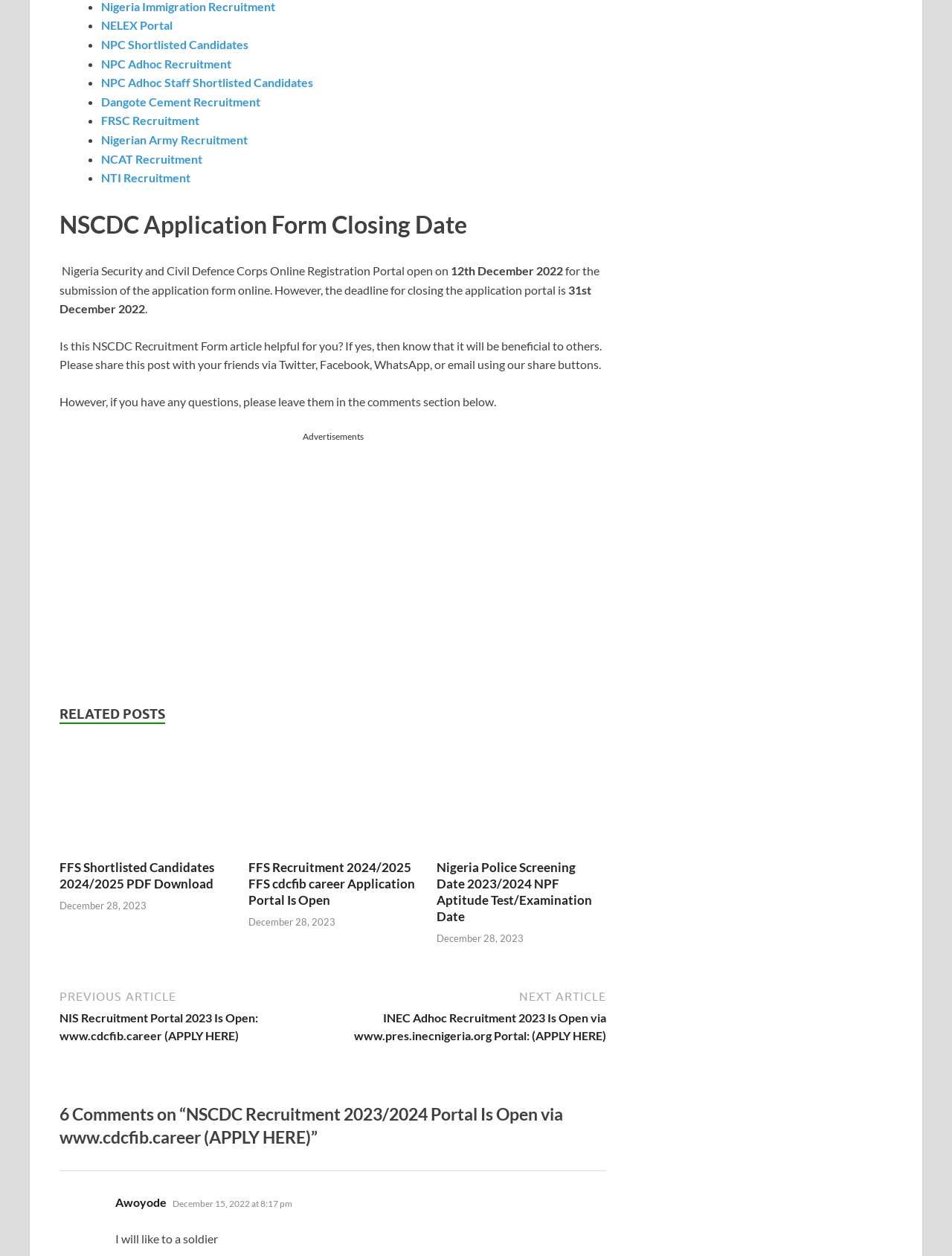Please provide the bounding box coordinates for the element that needs to be clicked to perform the following instruction: "Read about NPC Adhoc Recruitment". The coordinates should be given as four float numbers between 0 and 1, i.e., [left, top, right, bottom].

[0.106, 0.045, 0.245, 0.056]